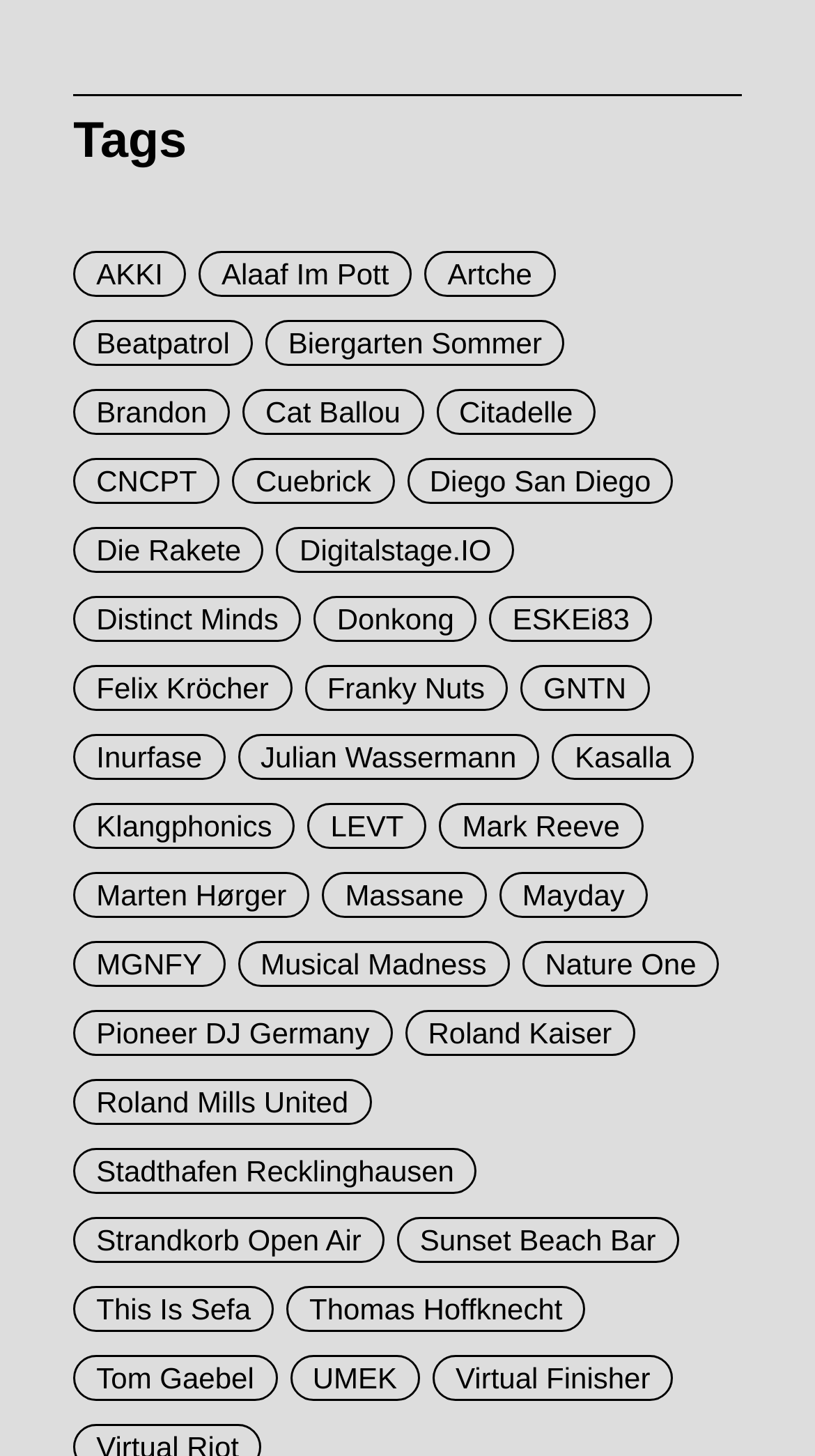Please answer the following query using a single word or phrase: 
What is the vertical position of the link 'Cuebrick' relative to the link 'Citadelle'?

Above